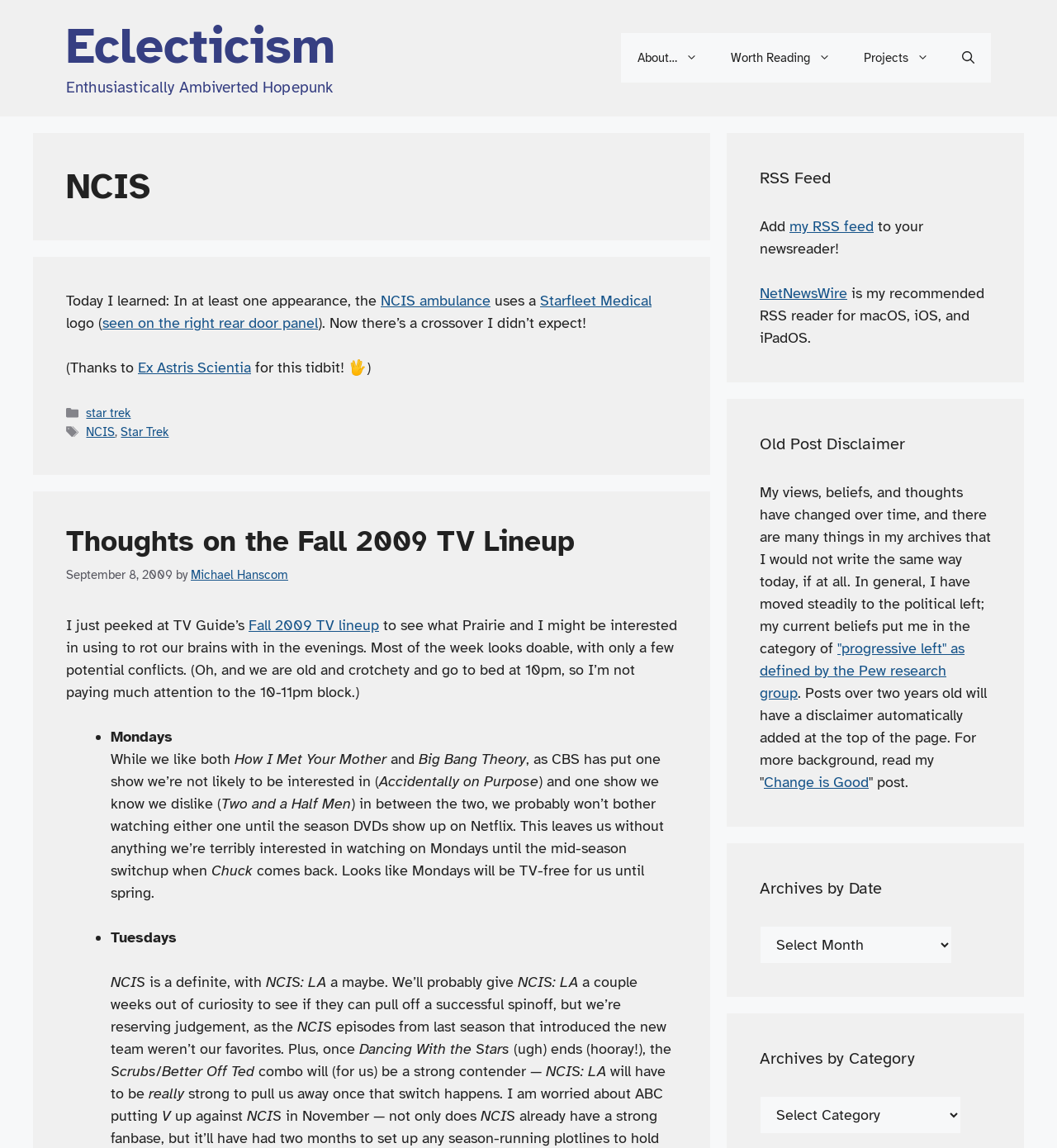Provide a one-word or short-phrase answer to the question:
What is the name of the TV show mentioned in the first article?

NCIS